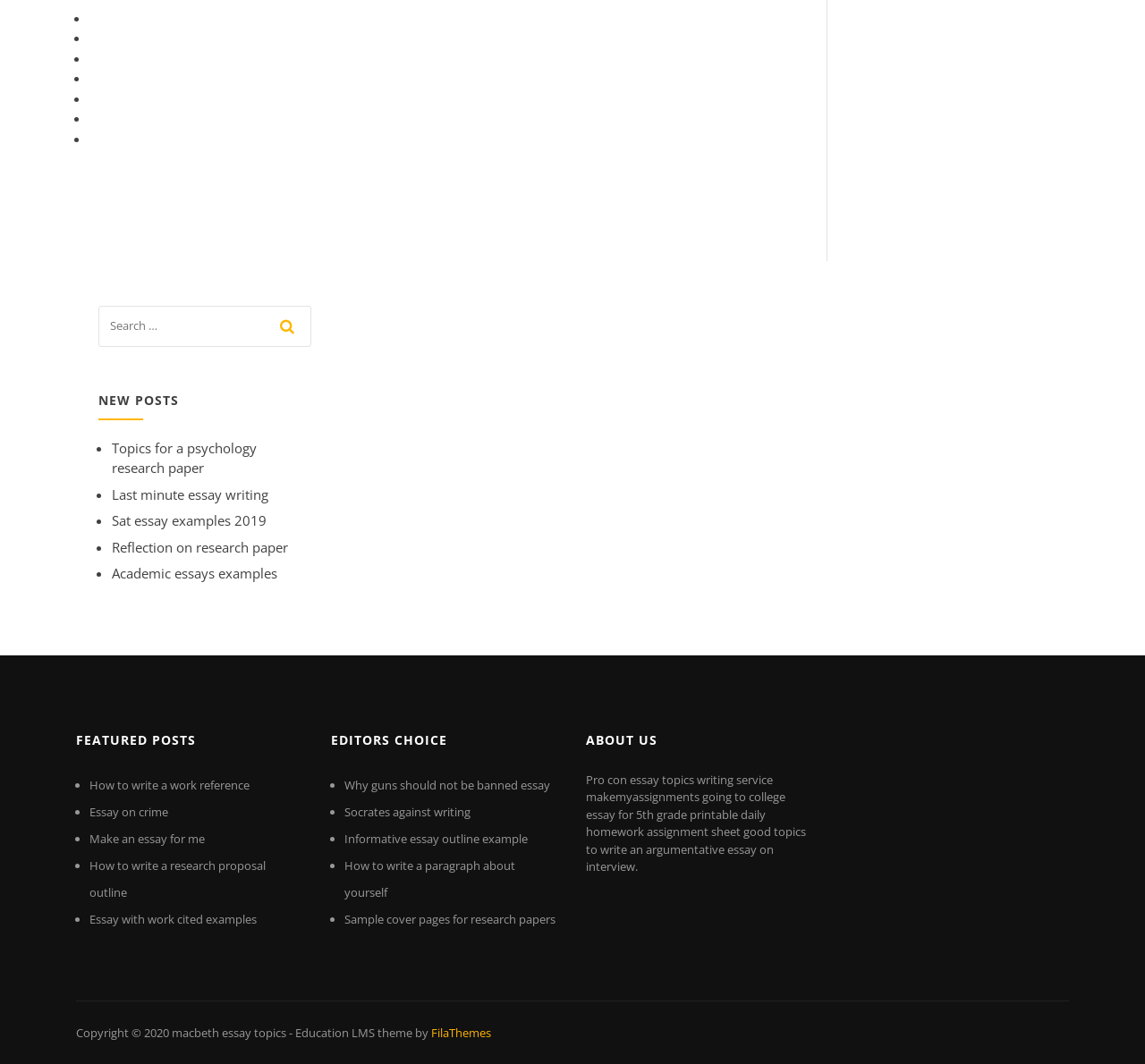Please provide a detailed answer to the question below by examining the image:
How many links are under 'EDITORS CHOICE'?

I looked at the section with the heading 'EDITORS CHOICE' and counted the links, finding five of them.